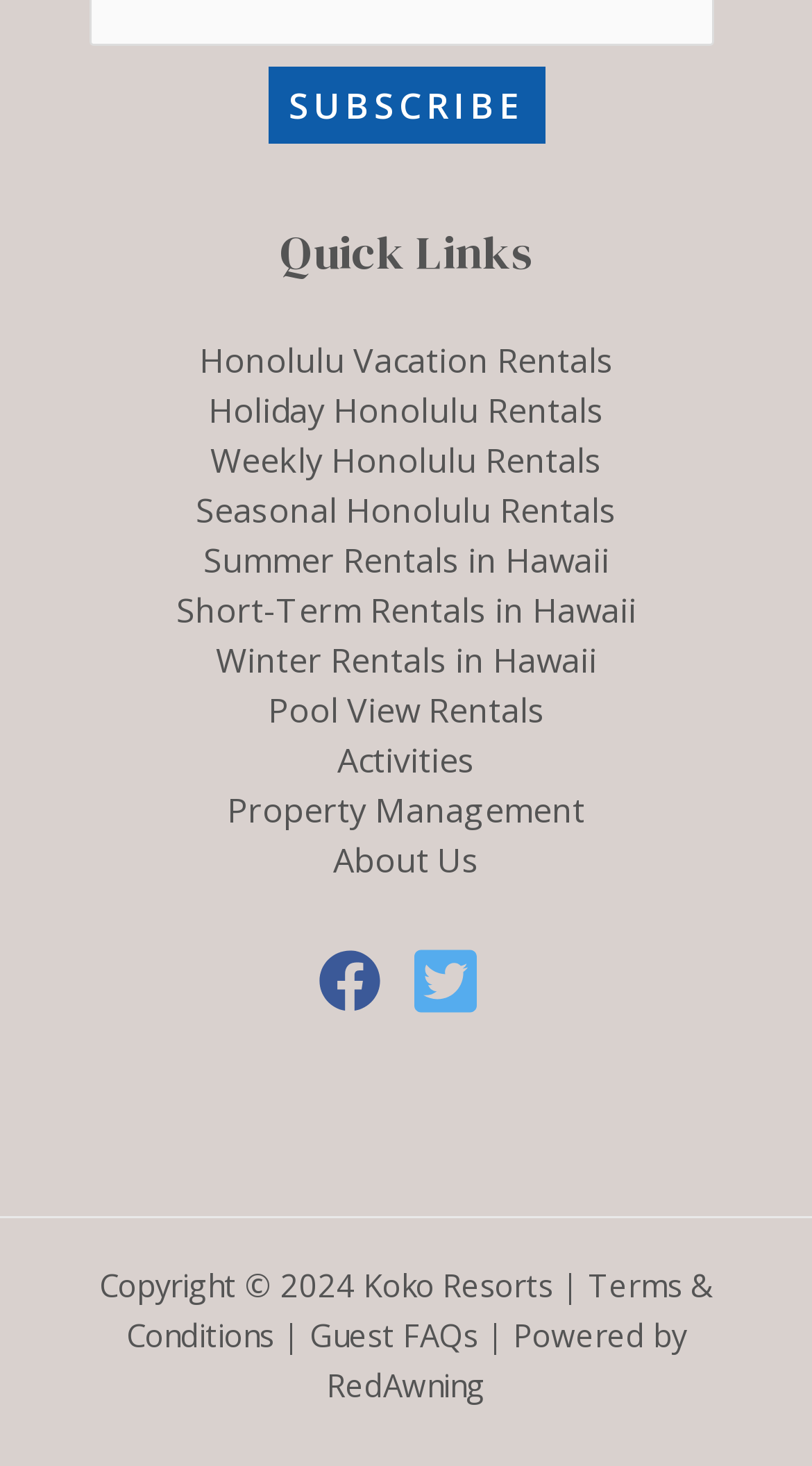Carefully examine the image and provide an in-depth answer to the question: What type of links are listed under 'Quick Links'?

The links listed under 'Quick Links' include 'Honolulu Vacation Rentals', 'Holiday Honolulu Rentals', 'Weekly Honolulu Rentals', and others, which suggest that the website offers various types of vacation rentals and activities in Honolulu.